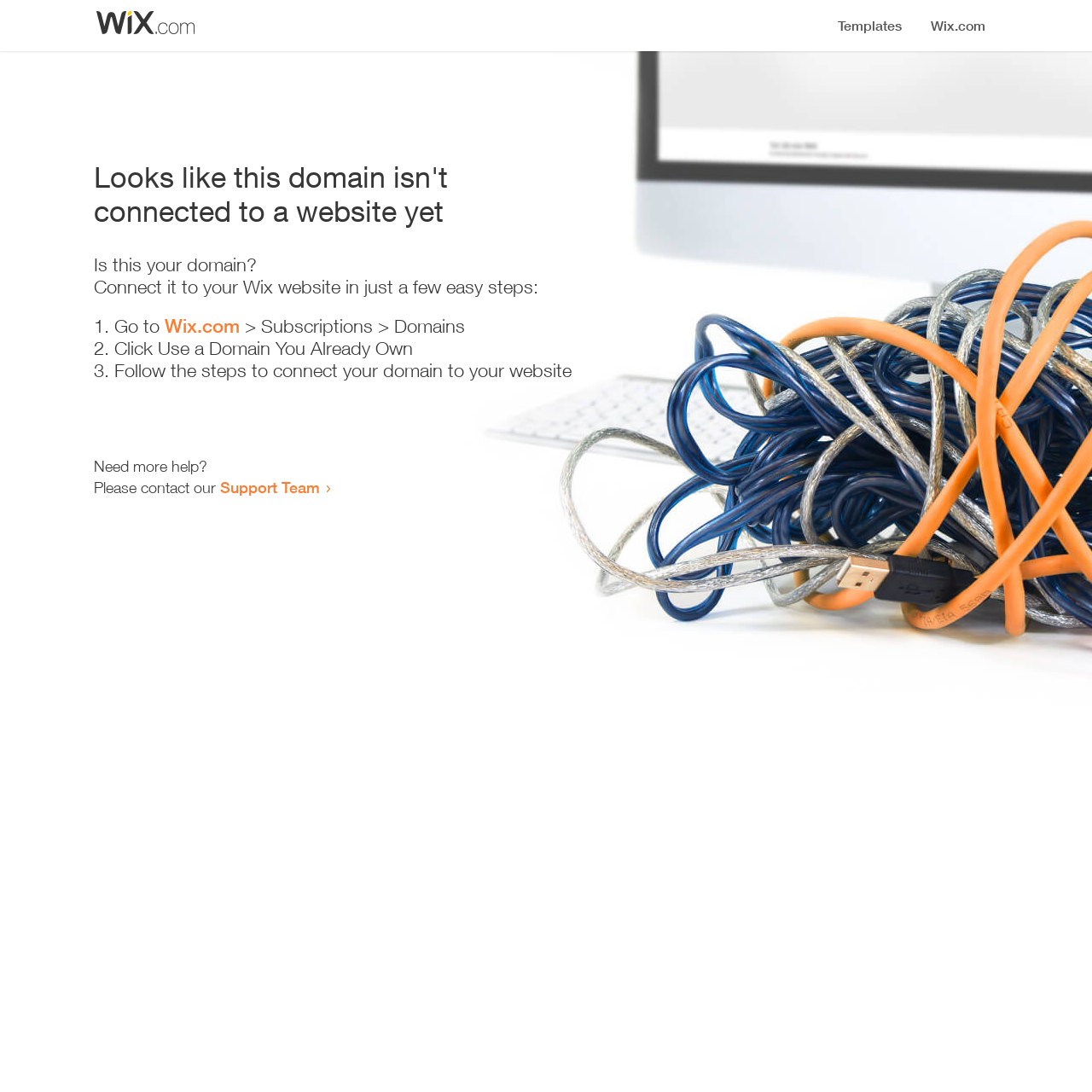Identify the bounding box for the element characterized by the following description: "Wix.com".

[0.151, 0.288, 0.22, 0.309]